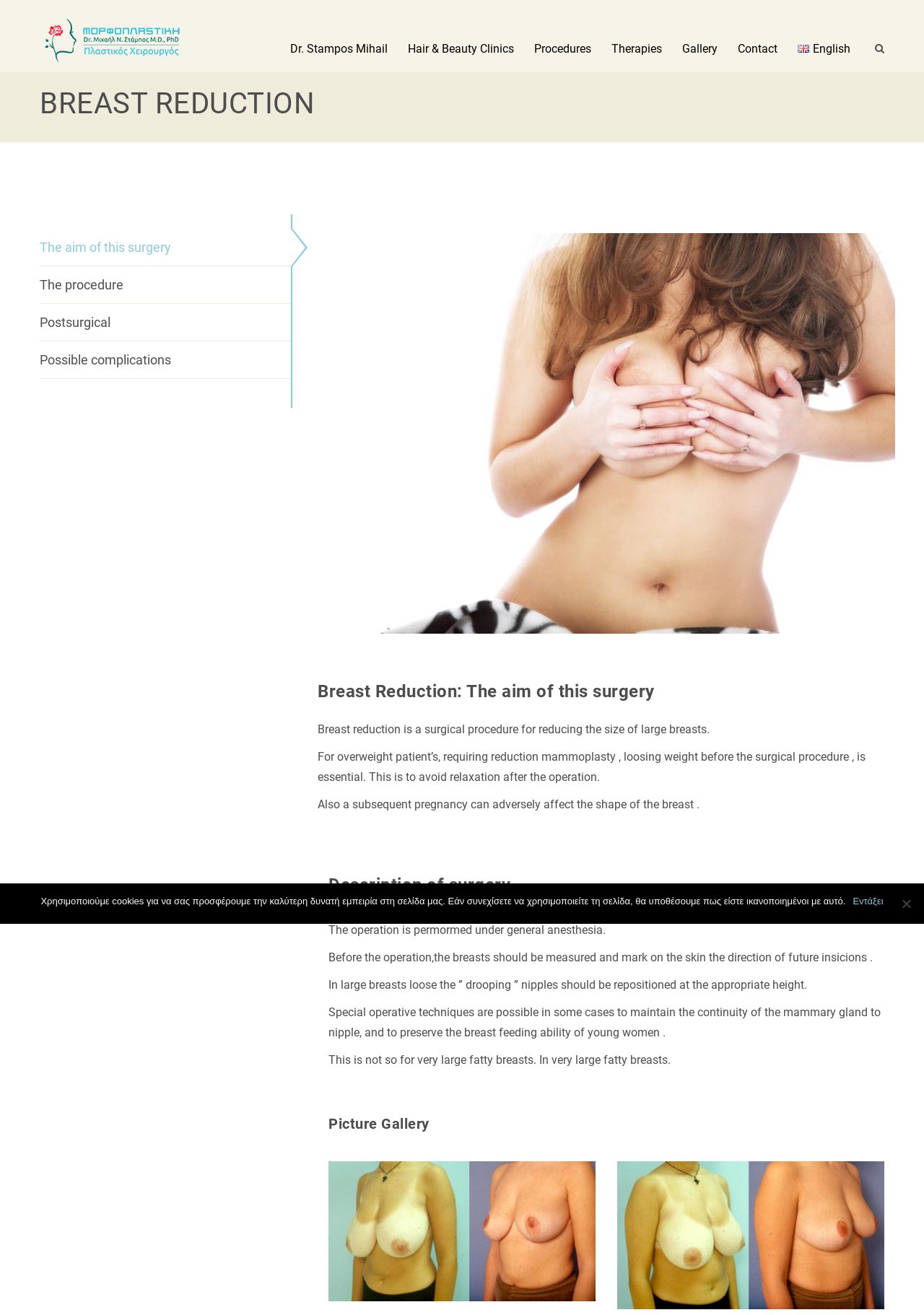Identify the bounding box coordinates for the element you need to click to achieve the following task: "View the 'Gallery'". Provide the bounding box coordinates as four float numbers between 0 and 1, in the form [left, top, right, bottom].

[0.738, 0.013, 0.777, 0.062]